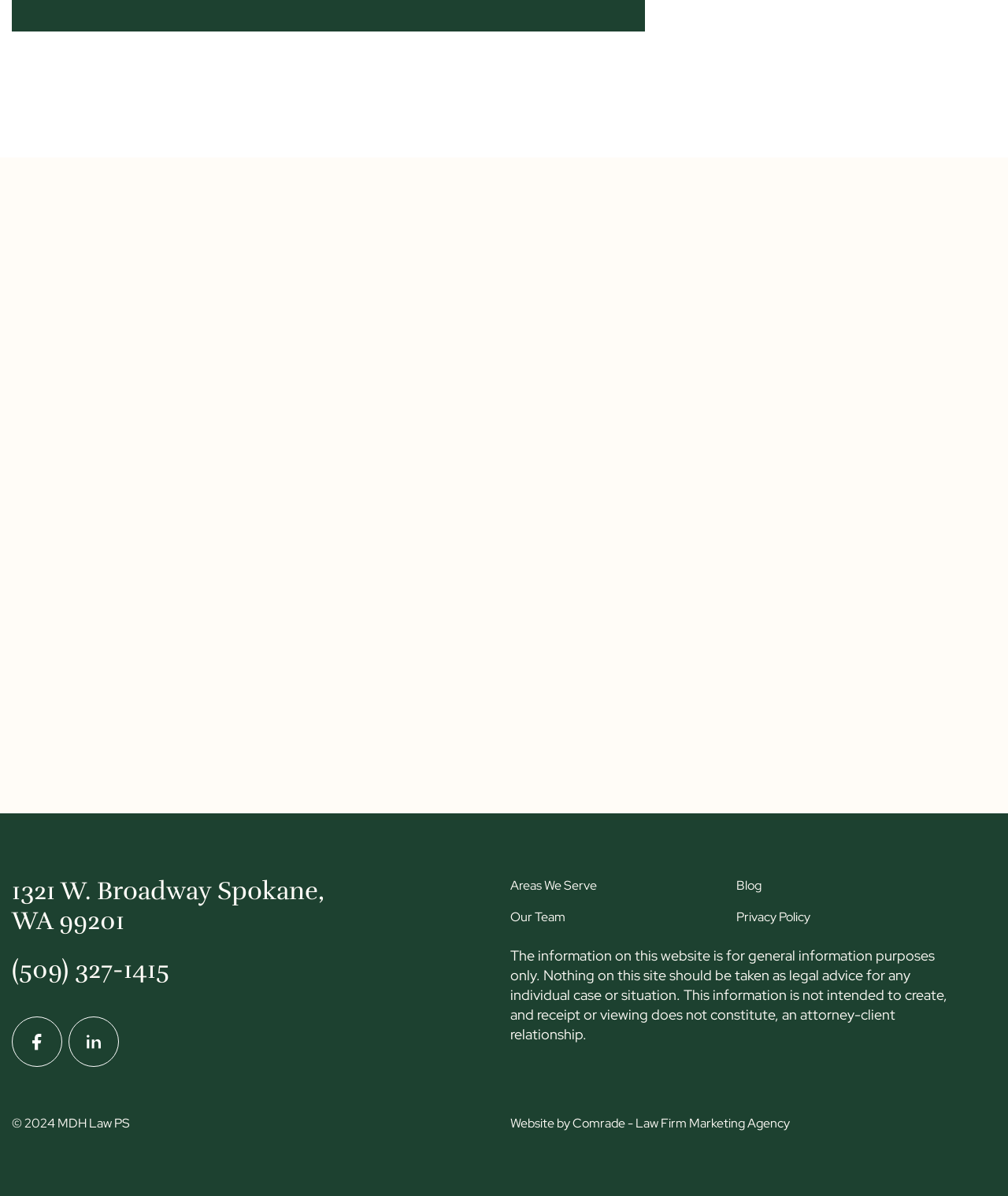Show the bounding box coordinates for the element that needs to be clicked to execute the following instruction: "Check Areas We Serve". Provide the coordinates in the form of four float numbers between 0 and 1, i.e., [left, top, right, bottom].

[0.506, 0.733, 0.592, 0.749]